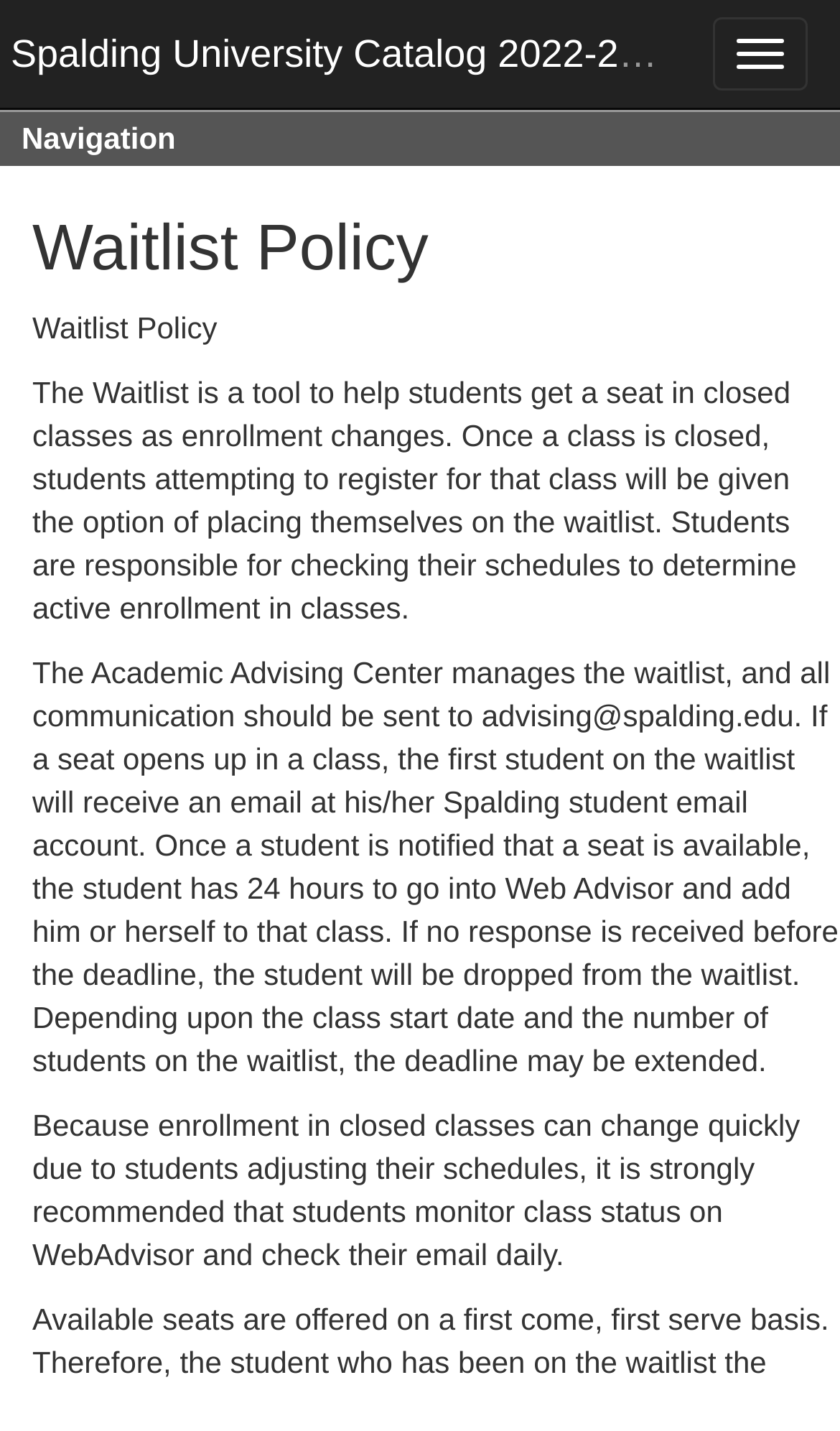Determine the bounding box for the UI element described here: "Spalding University Catalog 2022-2023".

[0.013, 0.023, 0.813, 0.053]